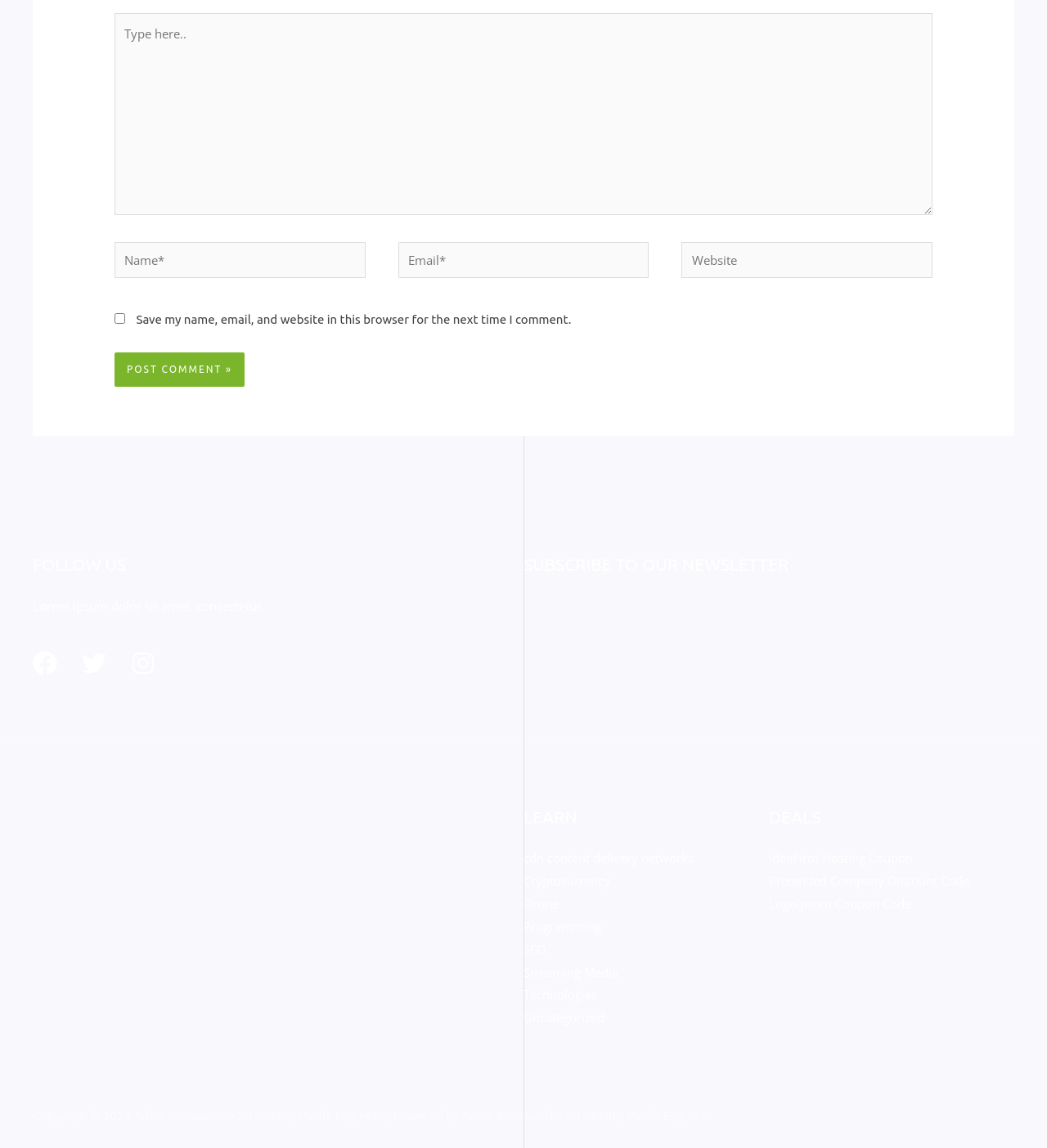Use a single word or phrase to answer the question: 
What is the label of the first checkbox?

Save my name, email, and website in this browser for the next time I comment.